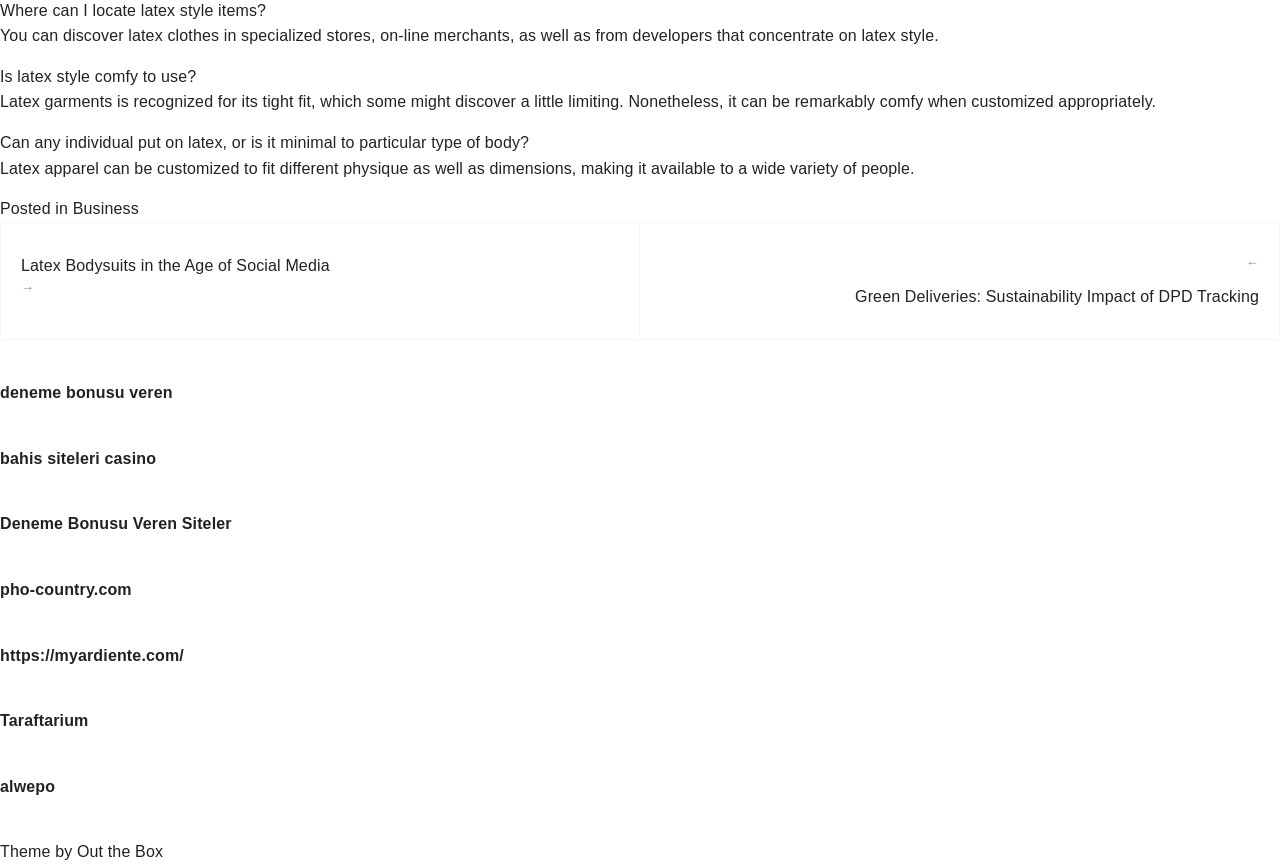Is latex garment comfortable to wear?
Based on the image, answer the question in a detailed manner.

According to the webpage, 'Latex garments is recognized for its tight fit, which some might discover a little limiting. Nonetheless, it can be remarkably comfy when customized appropriately.' This implies that latex garment can be comfortable to wear, but it depends on the customization.